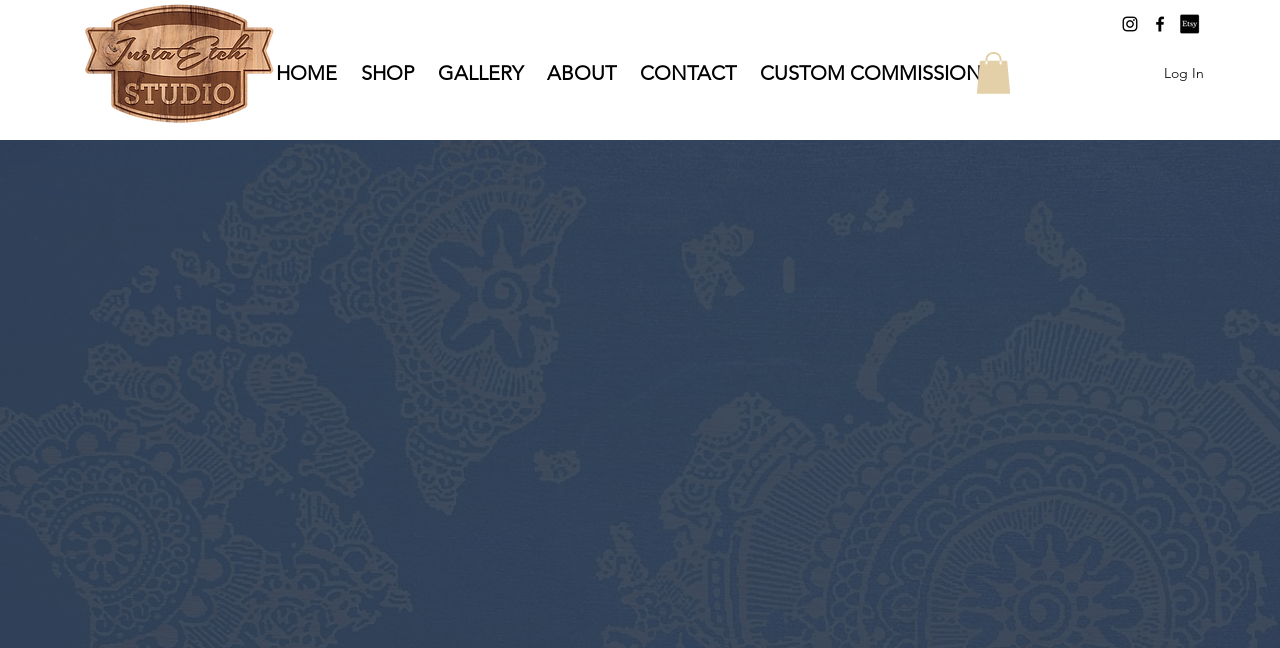Determine the bounding box coordinates for the clickable element required to fulfill the instruction: "Log In". Provide the coordinates as four float numbers between 0 and 1, i.e., [left, top, right, bottom].

[0.898, 0.086, 0.952, 0.143]